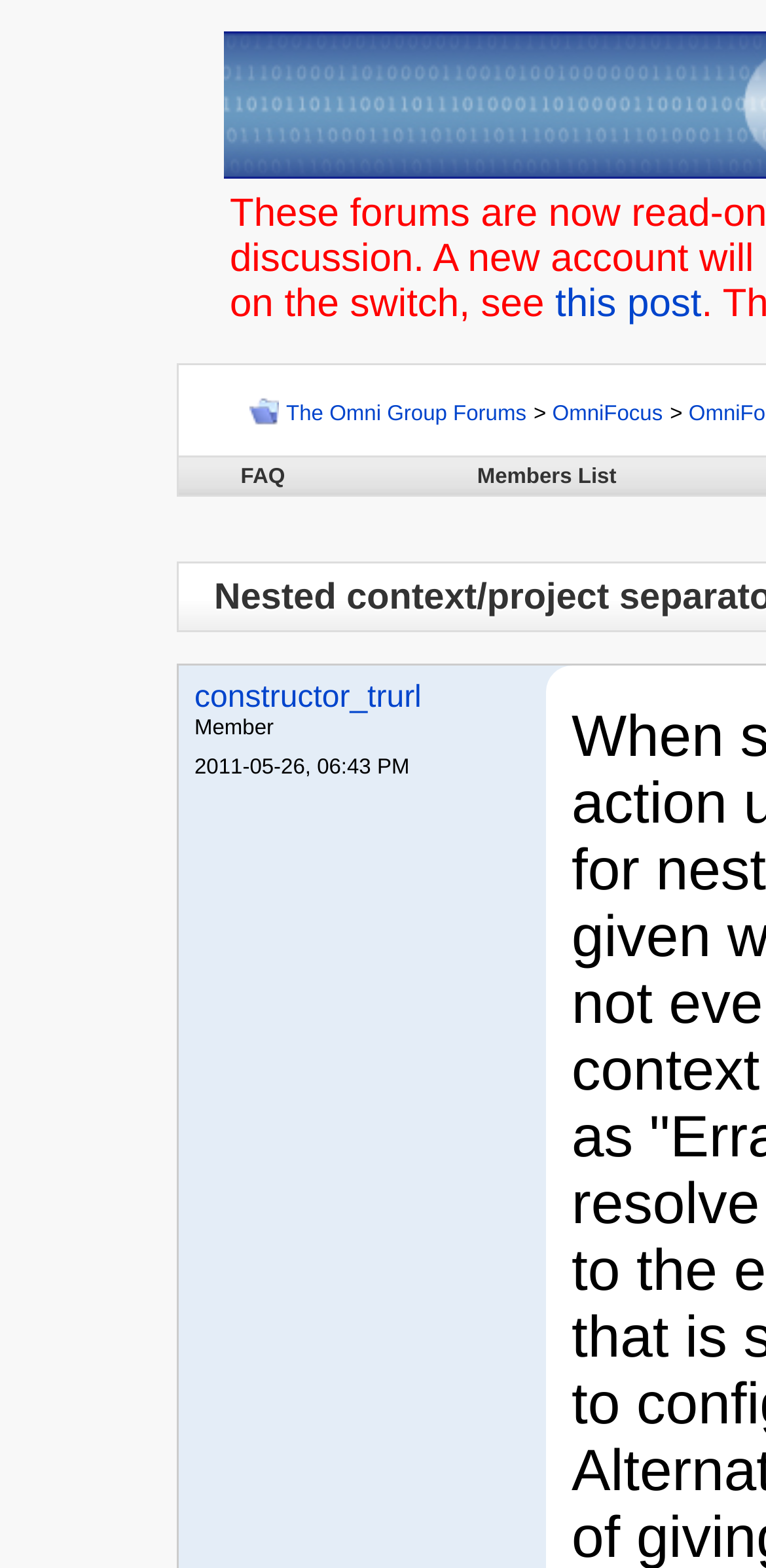How many links are in the first row? Look at the image and give a one-word or short phrase answer.

3